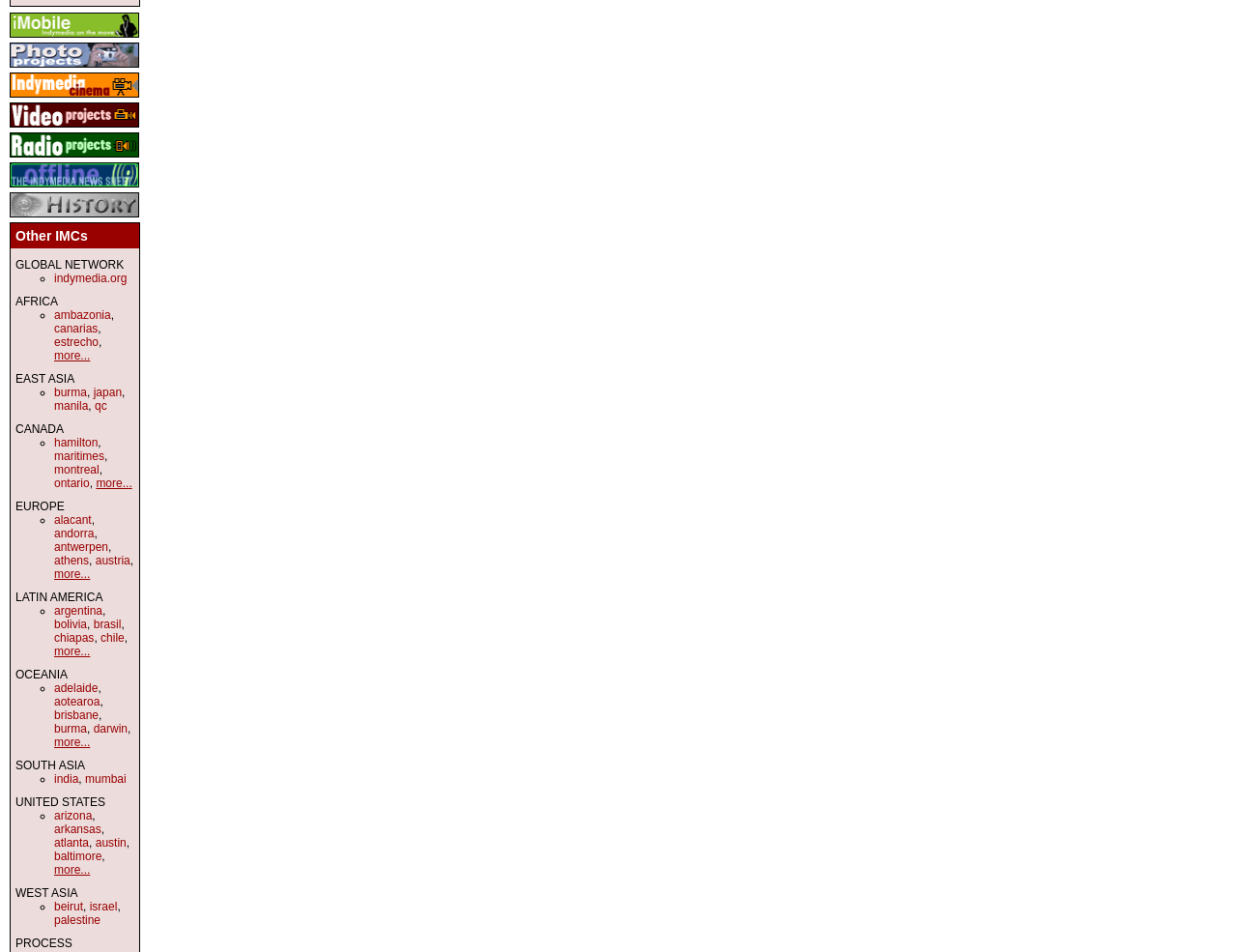Using a single word or phrase, answer the following question: 
What is the first link under the 'AFRICA' region?

indymedia.org